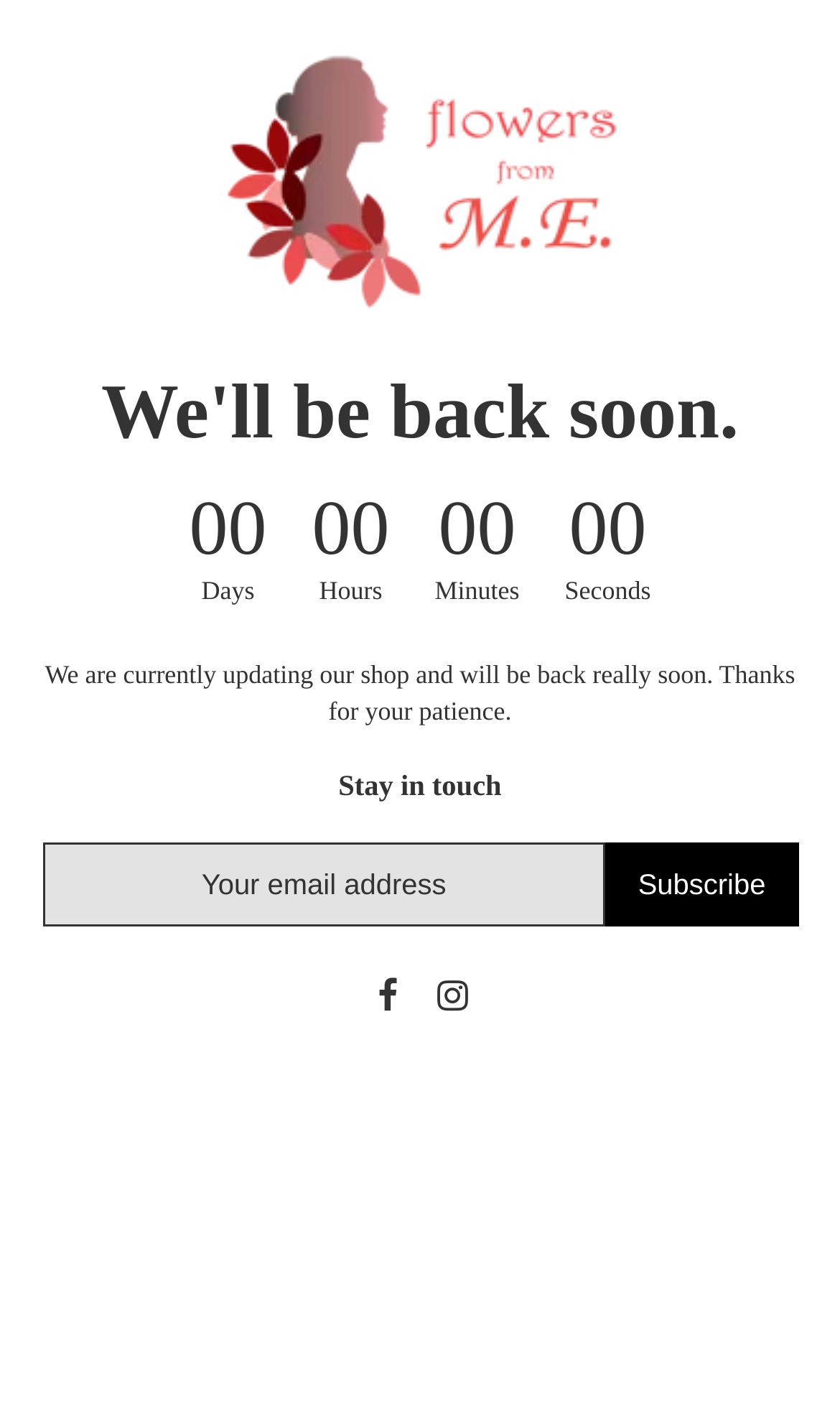What is the position of the logo on the webpage?
Answer the question with a single word or phrase by looking at the picture.

Top center